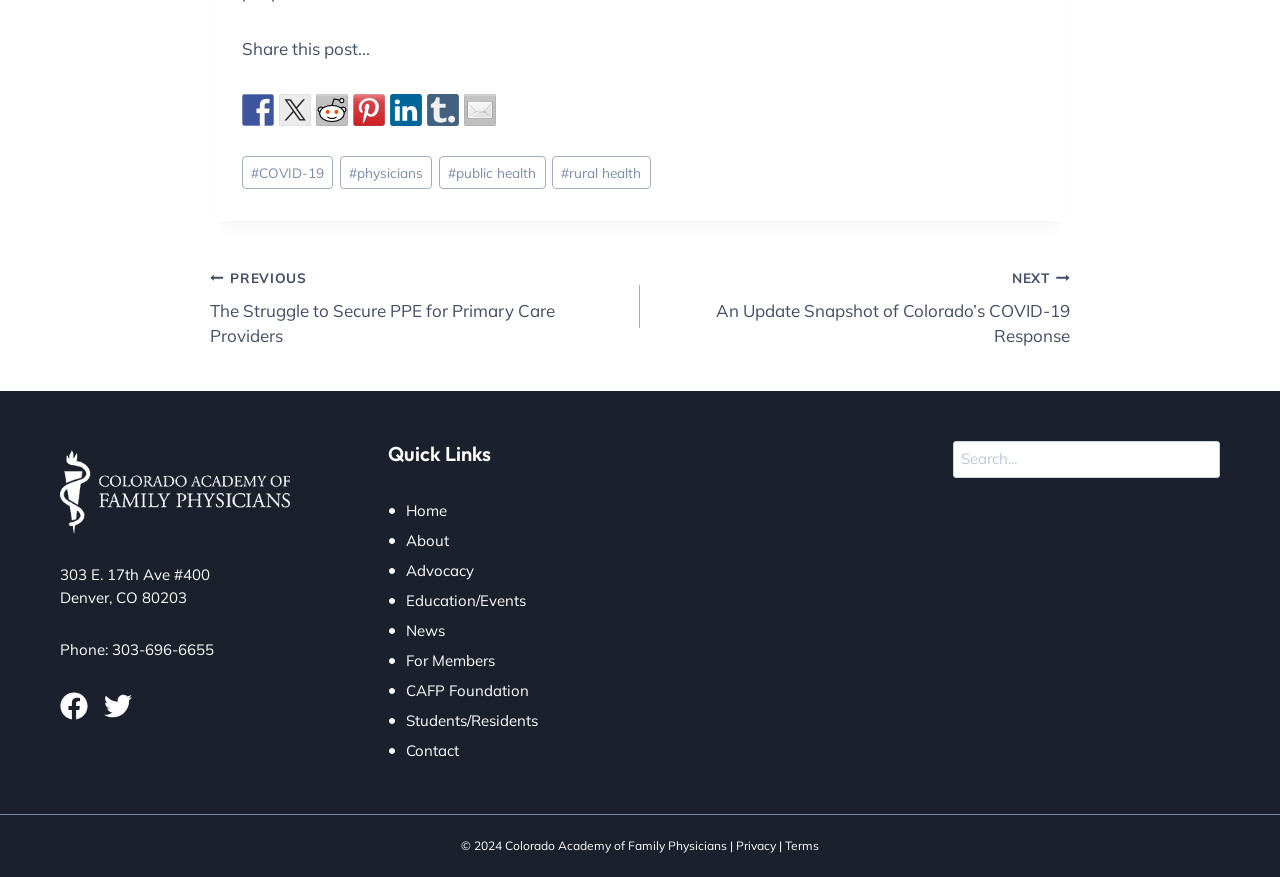Can you identify the bounding box coordinates of the clickable region needed to carry out this instruction: 'Call the phone number'? The coordinates should be four float numbers within the range of 0 to 1, stated as [left, top, right, bottom].

[0.088, 0.73, 0.167, 0.751]